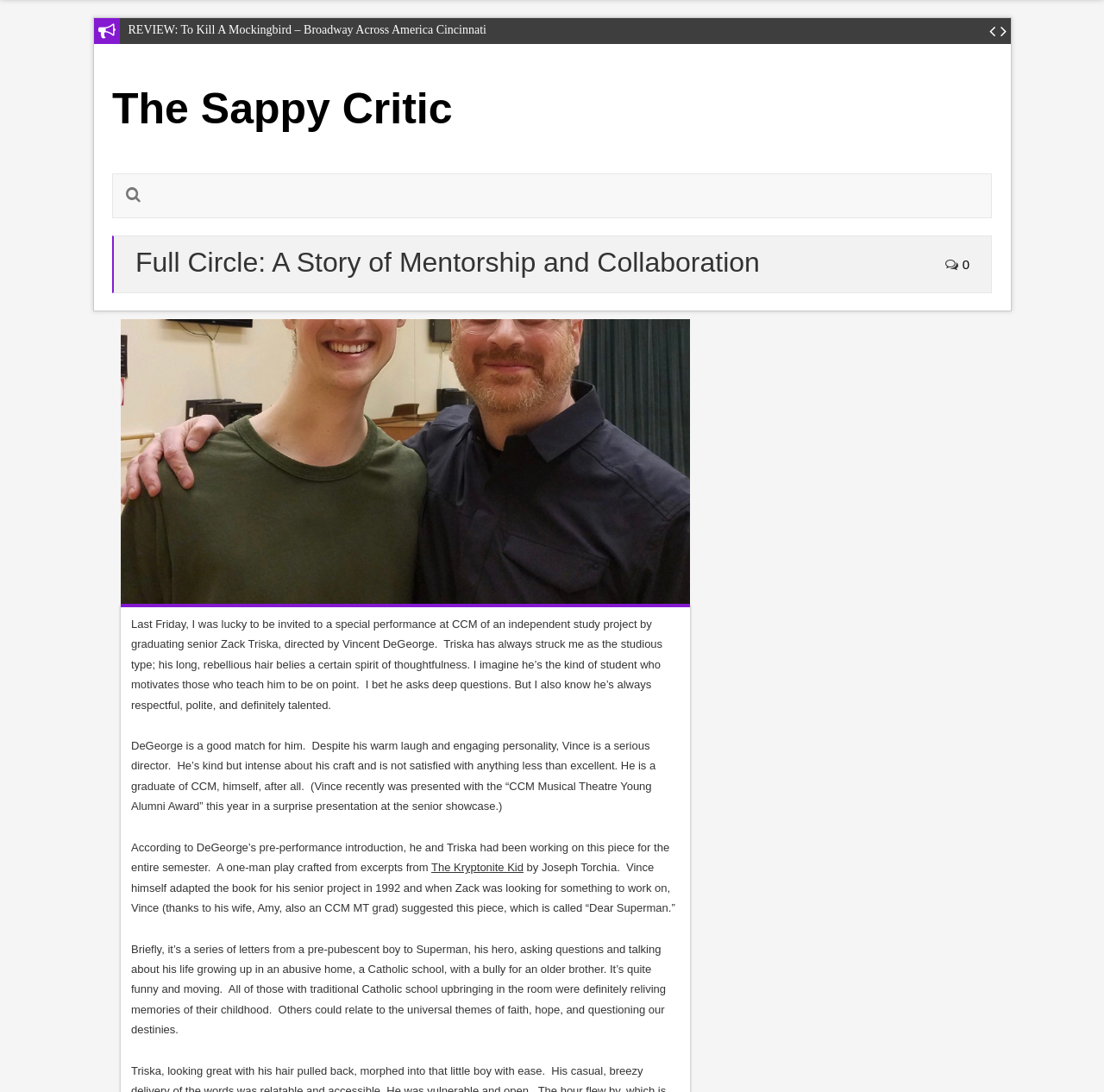What is the name of the director?
Examine the webpage screenshot and provide an in-depth answer to the question.

The text mentions that the director of the independent study project is Vincent DeGeorge, who is a serious director and a graduate of CCM.